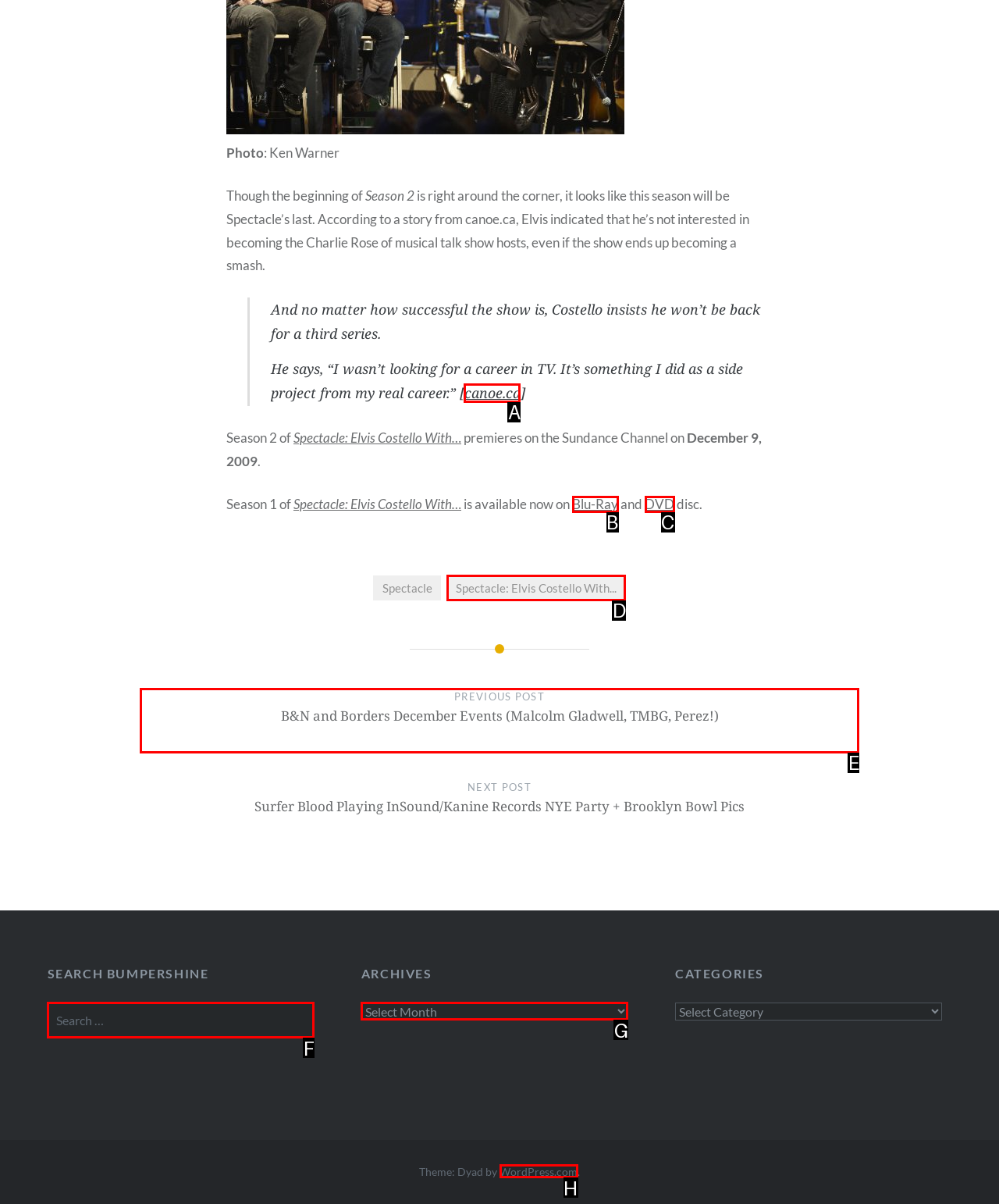Identify the HTML element that matches the description: Blu-Ray
Respond with the letter of the correct option.

B